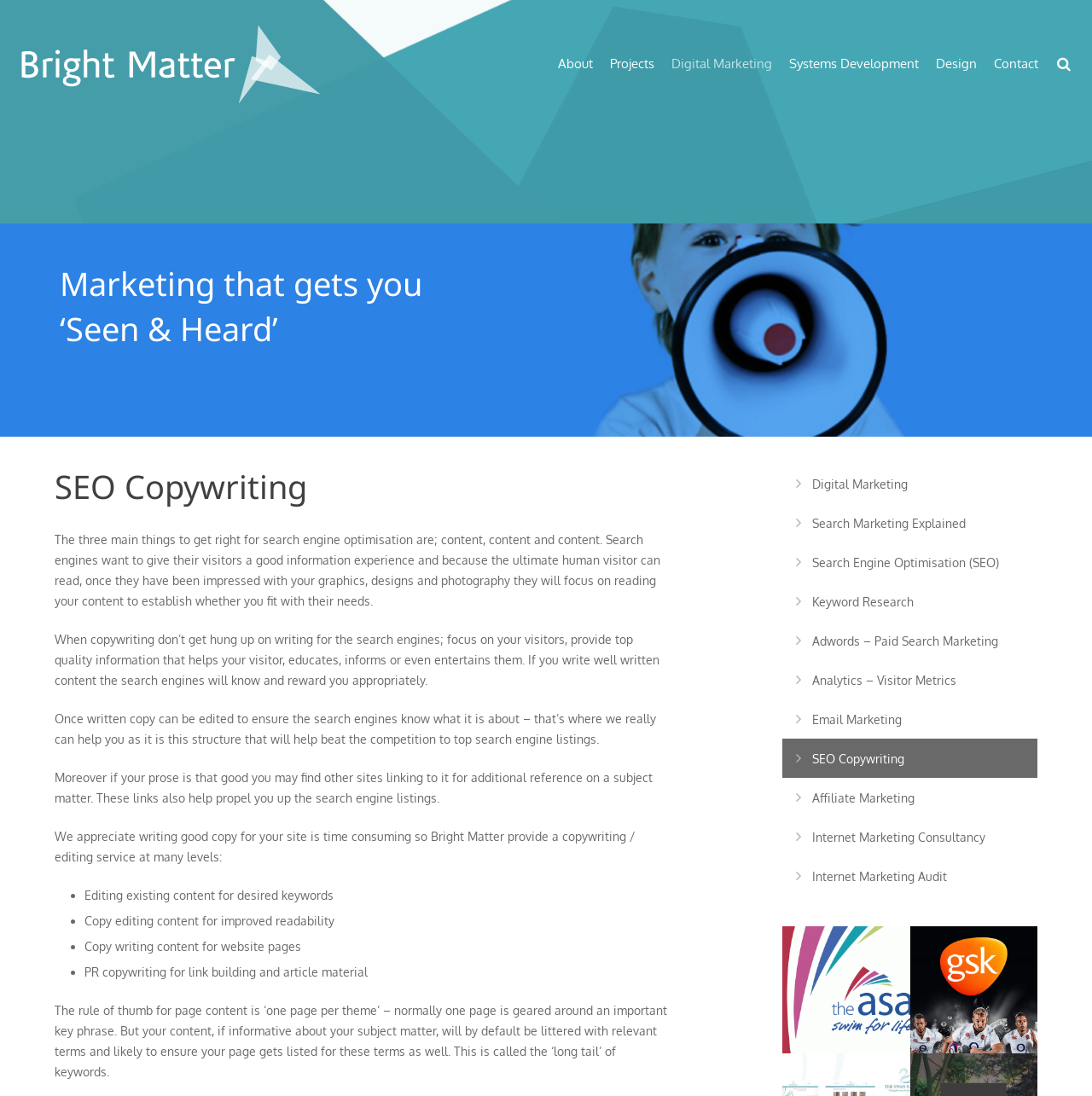Please answer the following question using a single word or phrase: 
How many links are in the top navigation menu?

6